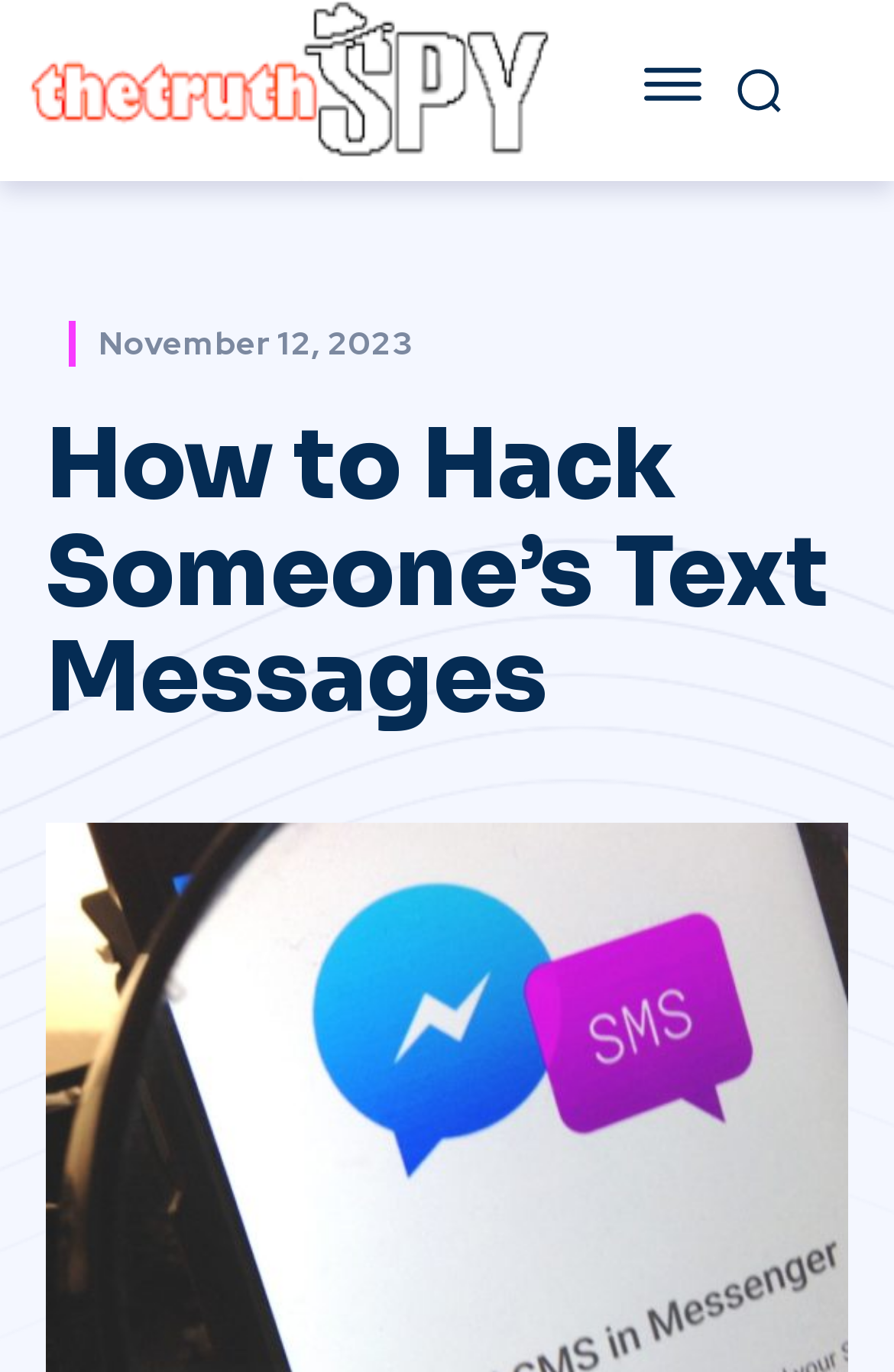Kindly respond to the following question with a single word or a brief phrase: 
How many images are on the webpage?

3